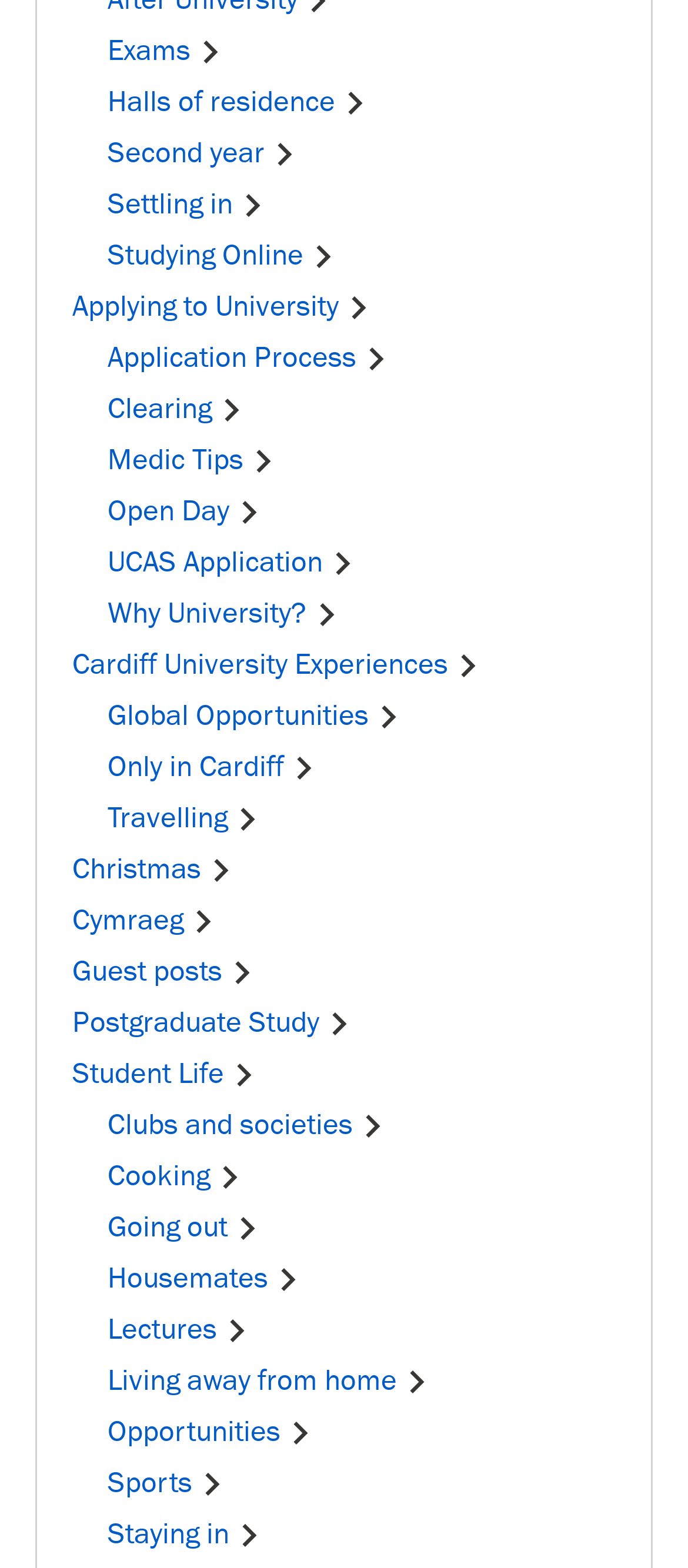What is the position of the link 'Student Life'?
Offer a detailed and exhaustive answer to the question.

By comparing the y1 and y2 coordinates of the link 'Student Life' with other elements, I determined that it is located at the bottom left of the webpage.